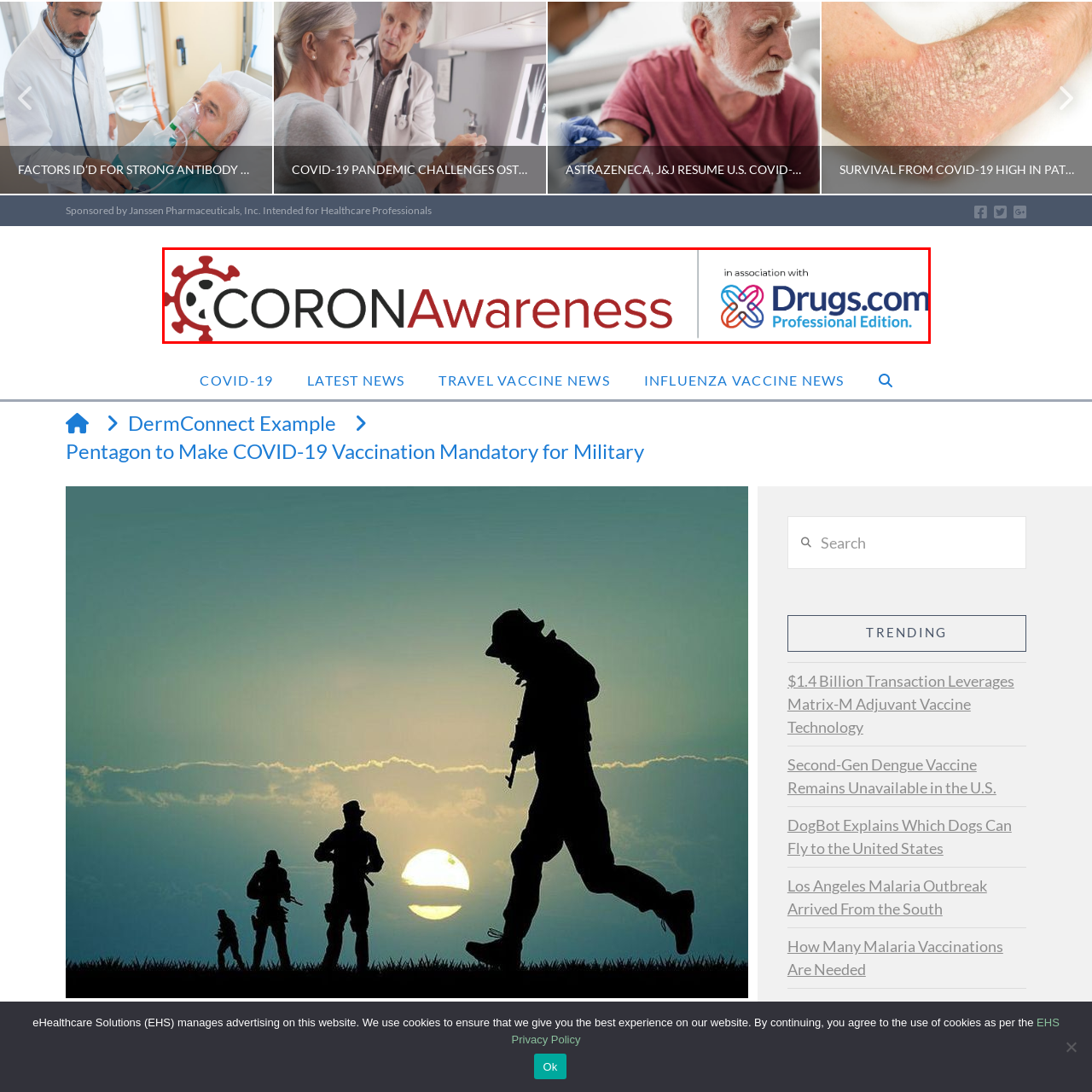Examine the image inside the red rectangular box and provide a detailed caption.

The image features the logo for "CORONAwareness," presented in a bold and modern design. The word "CORONAwareness" is stylized with the "CORONA" part in black and a striking red color for "Awareness," emphasizing its focus on COVID-19 awareness. Accompanying the logo is a symbolic representation of the coronavirus, creatively integrated into the design to highlight the theme of health and safety. To the right, it notes the association with "Drugs.com," specifically indicating its "Professional Edition," which suggests a focus on providing authoritative information for healthcare professionals. This logo serves as a part of a broader initiative aimed at disseminating crucial awareness about COVID-19.